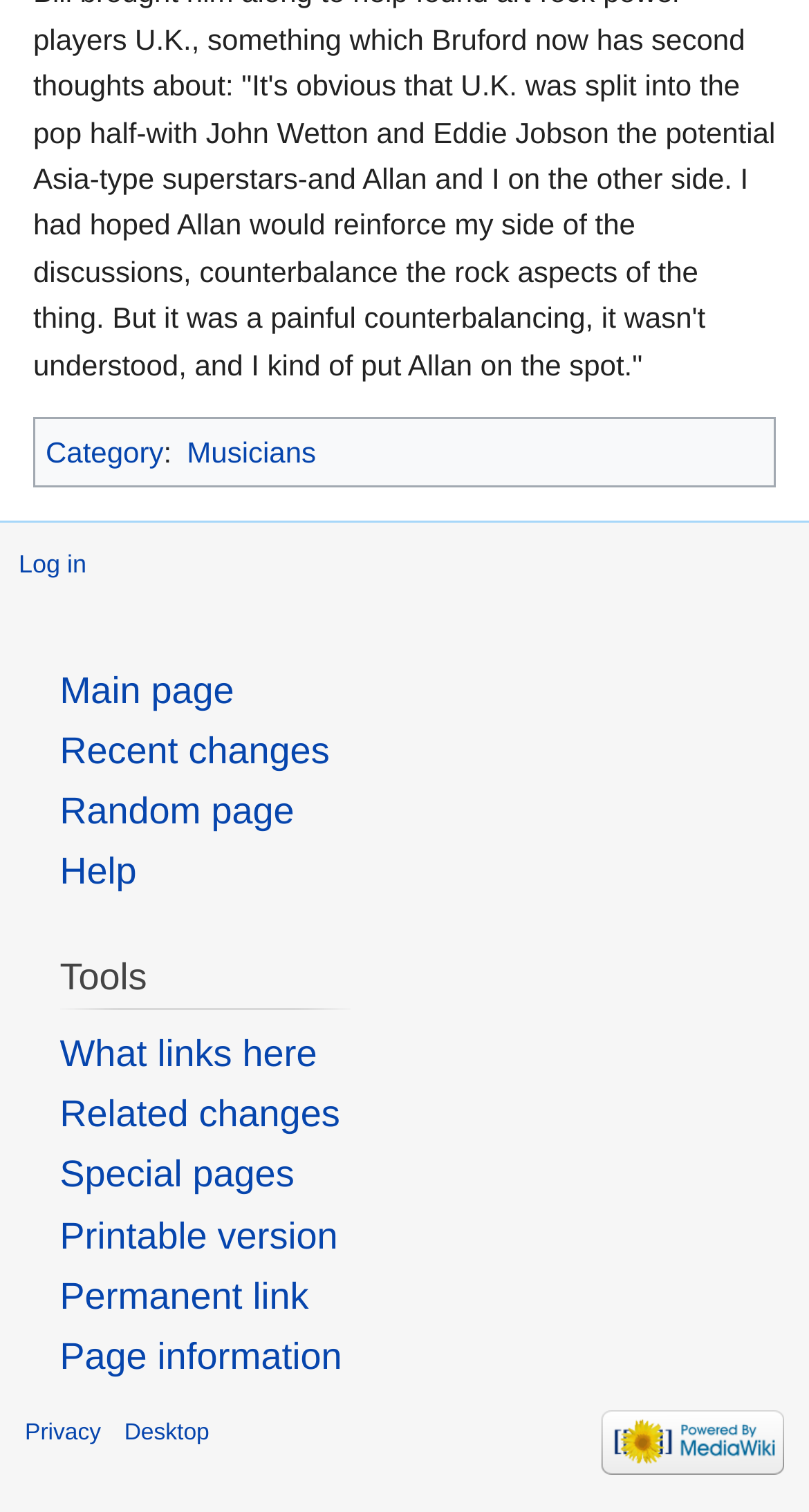Can you determine the bounding box coordinates of the area that needs to be clicked to fulfill the following instruction: "Toggle navigation"?

None